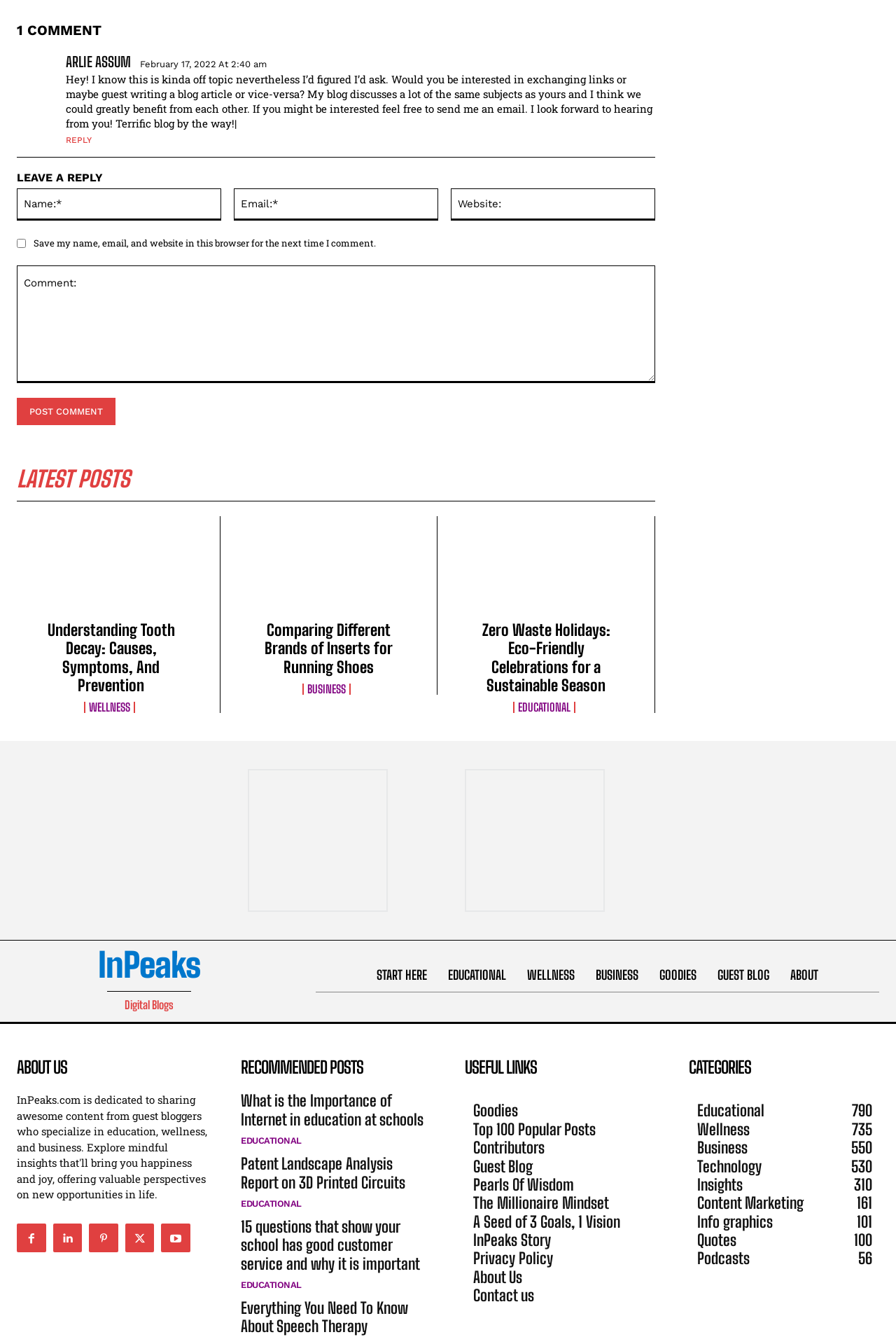What type of content does the 'LATEST POSTS' section feature?
Refer to the image and give a detailed response to the question.

The 'LATEST POSTS' section displays a list of links to various blog posts, including 'Understanding Tooth Decay: Causes, Symptoms, And Prevention', 'Comparing Different Brands of Inserts for Running Shoes', and 'Zero Waste Holidays: Eco-Friendly Celebrations for a Sustainable Season'. The presence of these links suggests that this section features the latest blog posts on the website.